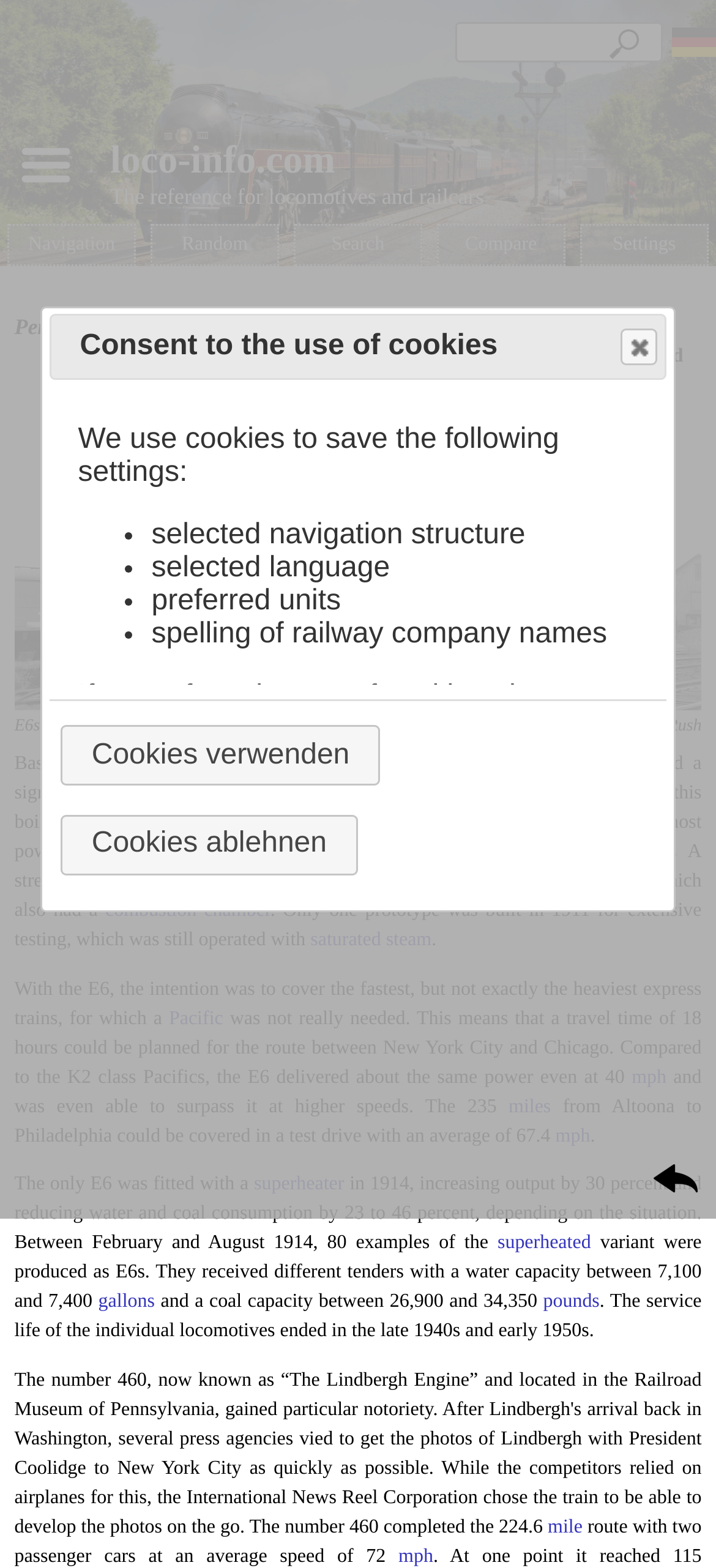Determine the bounding box coordinates in the format (top-left x, top-left y, bottom-right x, bottom-right y). Ensure all values are floating point numbers between 0 and 1. Identify the bounding box of the UI element described by: Cookies ablehnen

[0.084, 0.52, 0.5, 0.558]